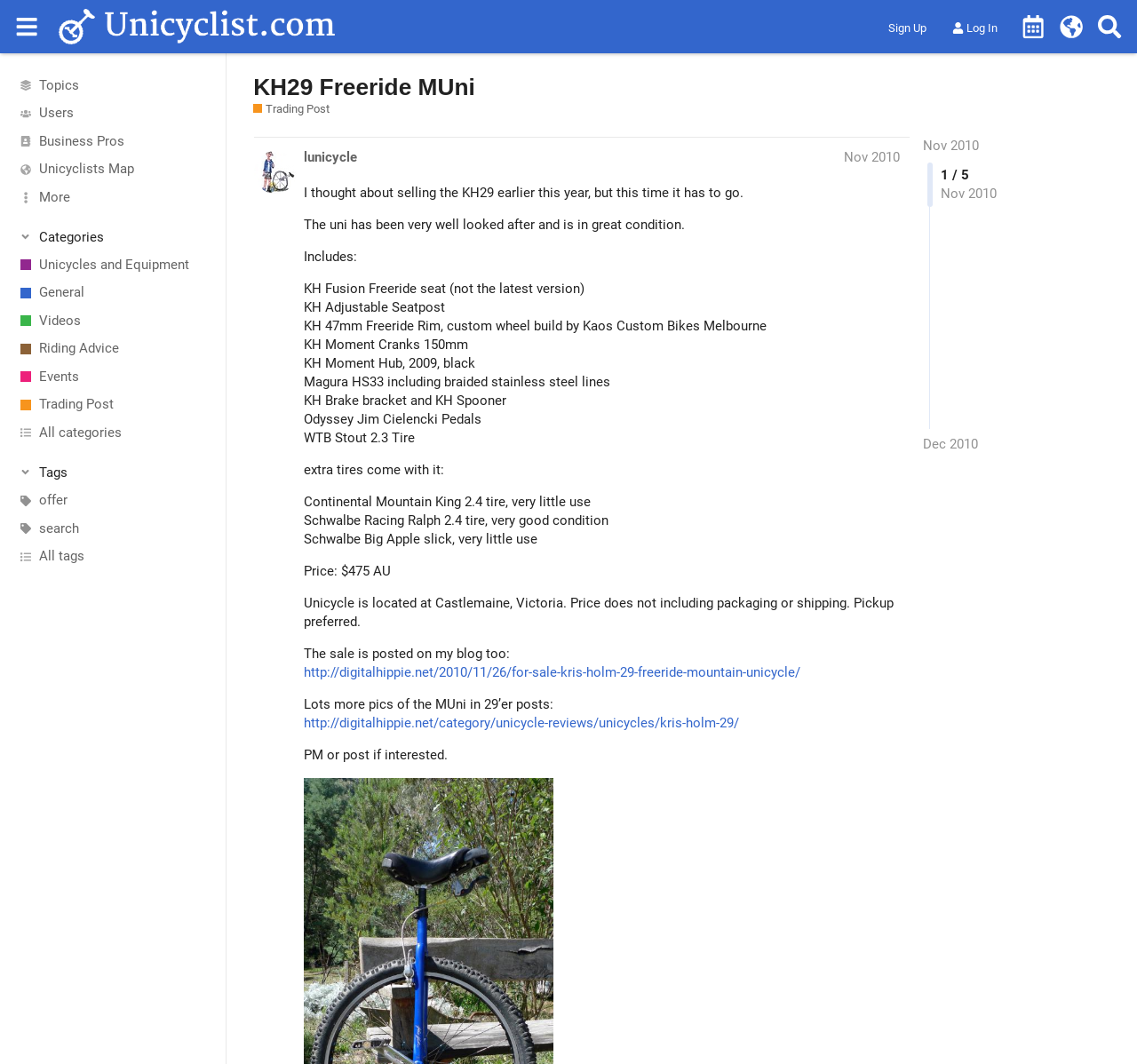Could you locate the bounding box coordinates for the section that should be clicked to accomplish this task: "Search for something".

[0.959, 0.007, 0.992, 0.043]